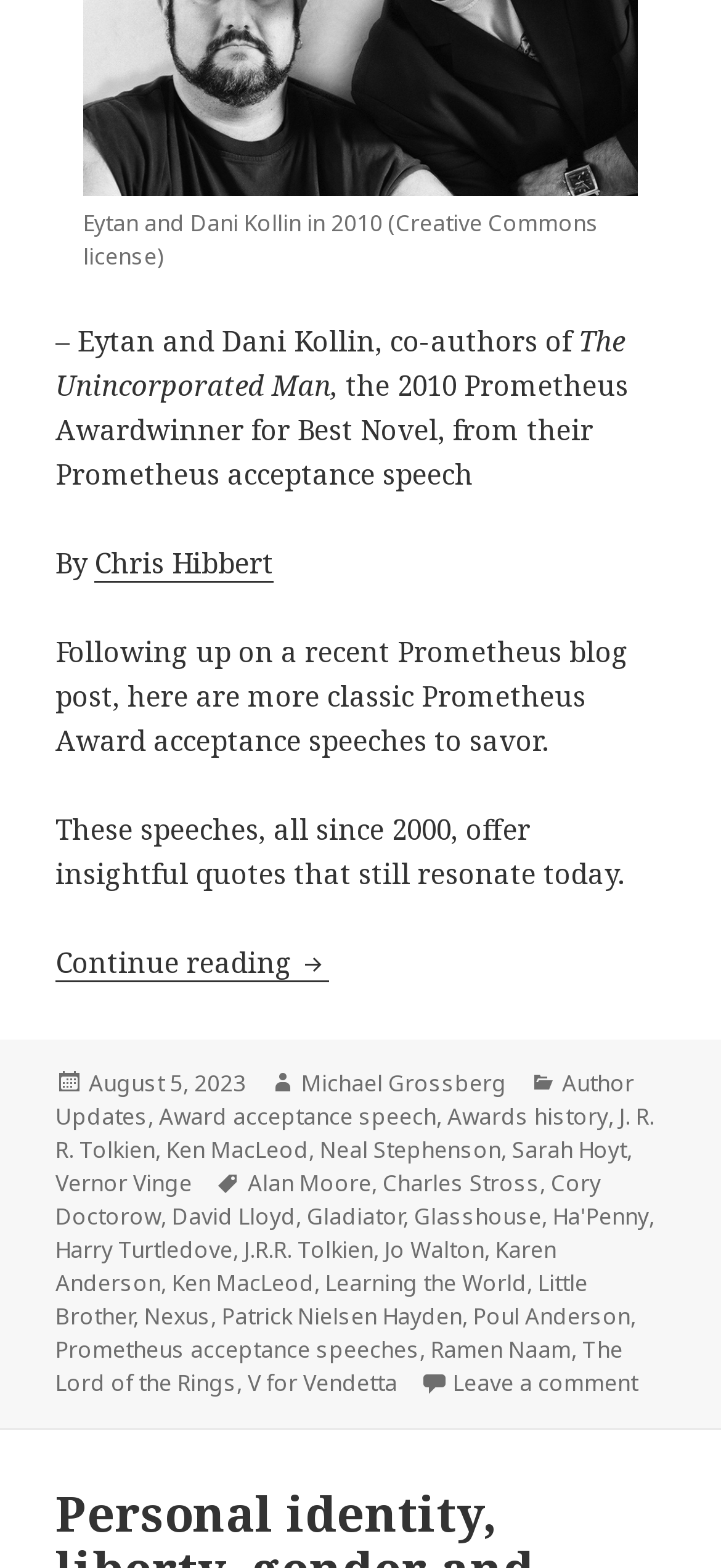Specify the bounding box coordinates of the area to click in order to execute this command: 'Read the article about classic Prometheus Award acceptance speeches'. The coordinates should consist of four float numbers ranging from 0 to 1, and should be formatted as [left, top, right, bottom].

[0.077, 0.403, 0.872, 0.484]